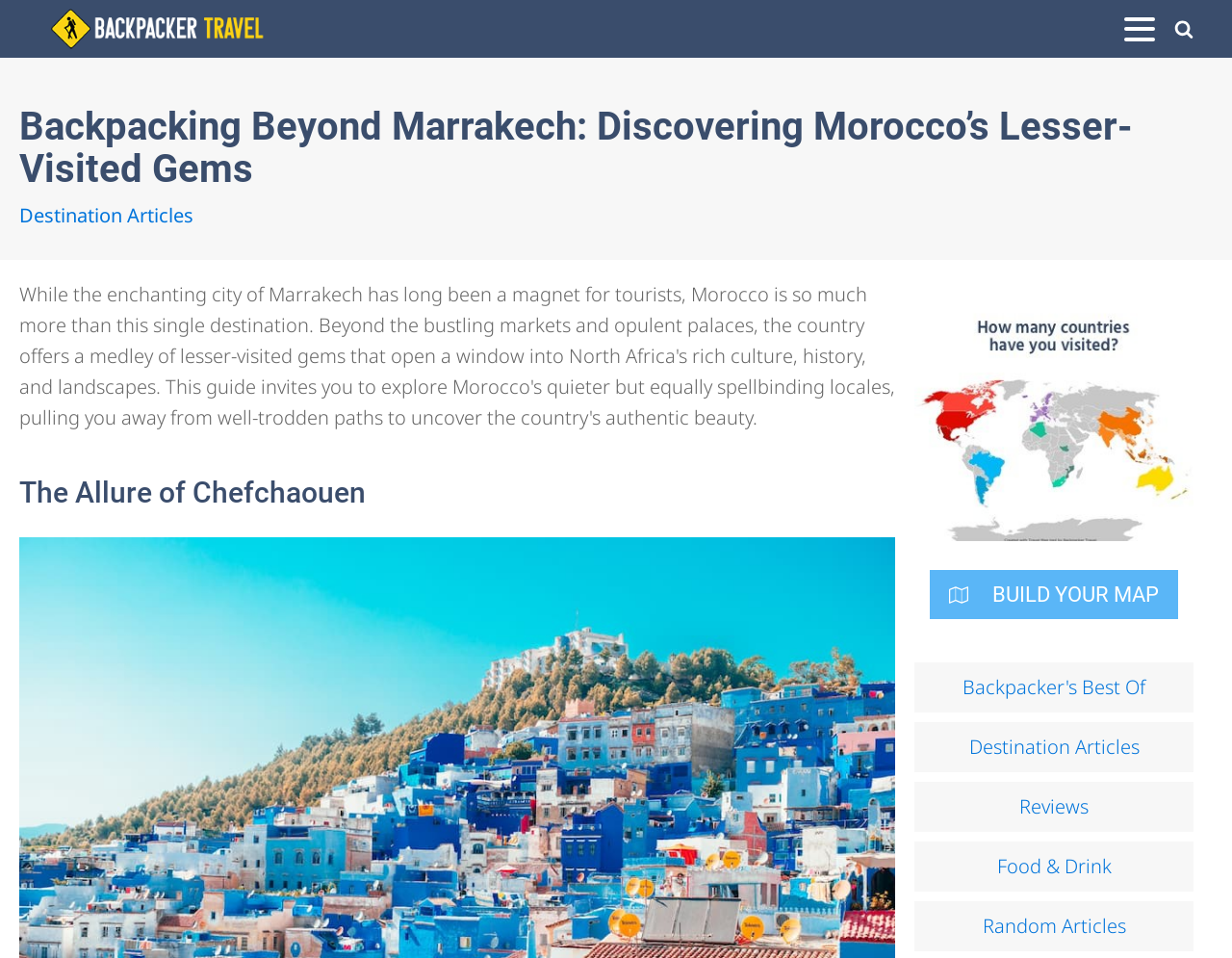What is the purpose of the 'BUILD YOUR MAP' button?
Answer the question in a detailed and comprehensive manner.

The 'BUILD YOUR MAP' button is a call-to-action element that allows users to create a customized map, likely for planning their trip to Morocco. It is located in the middle of the webpage and has a prominent design.